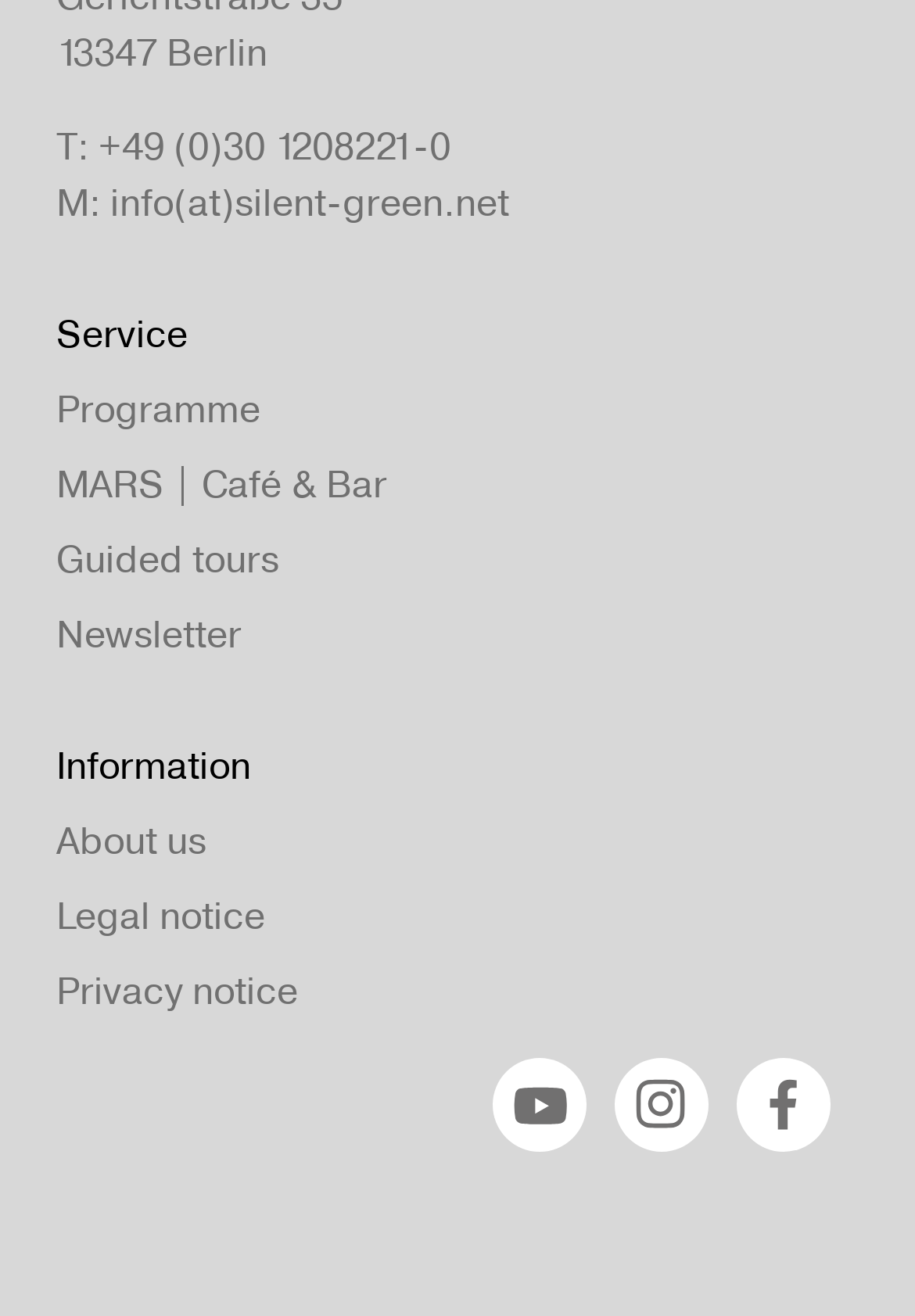Provide the bounding box coordinates for the UI element that is described as: "About us".

[0.062, 0.623, 0.226, 0.657]